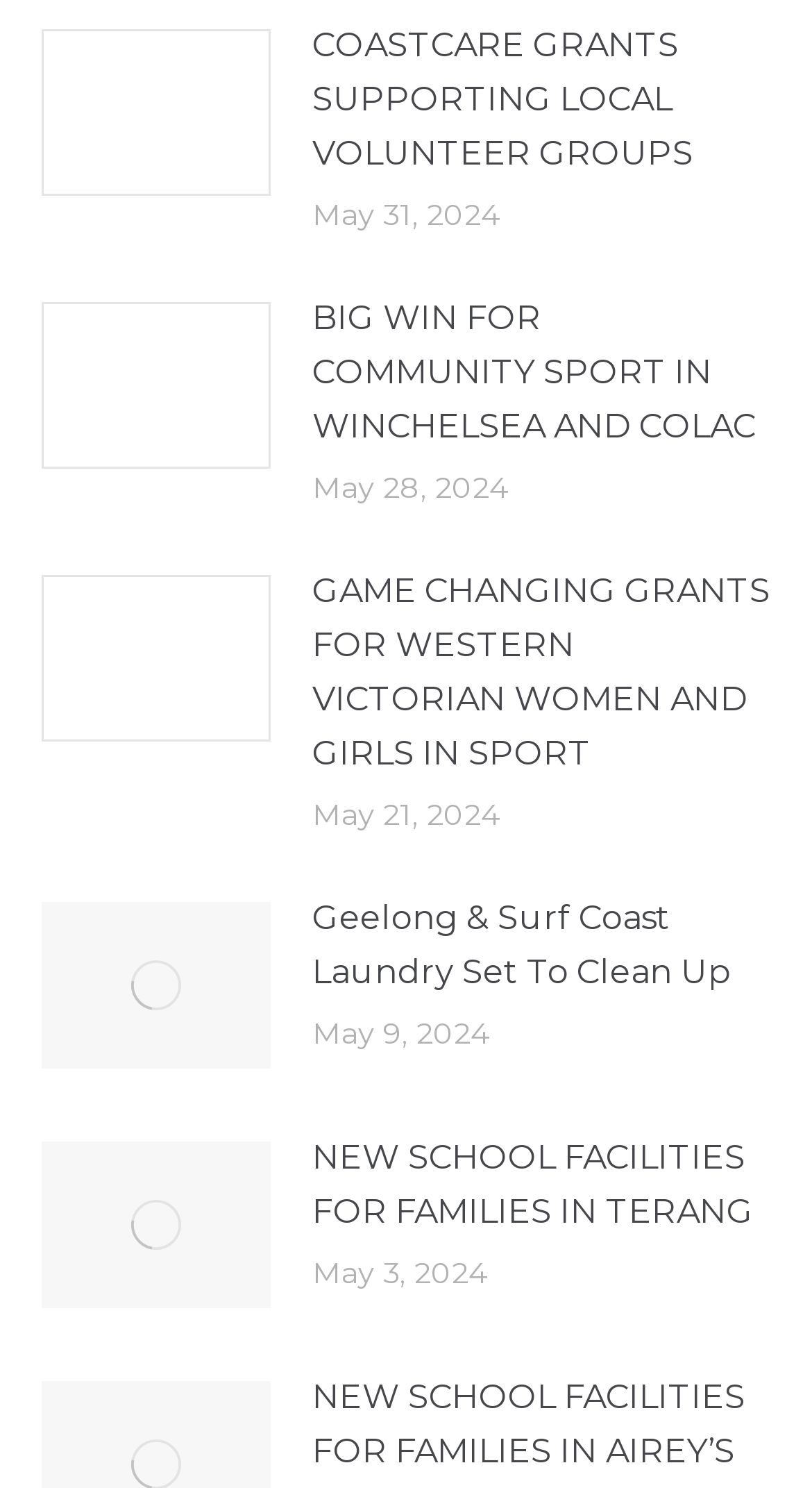Locate the bounding box coordinates of the clickable area needed to fulfill the instruction: "View post image".

[0.051, 0.02, 0.333, 0.132]